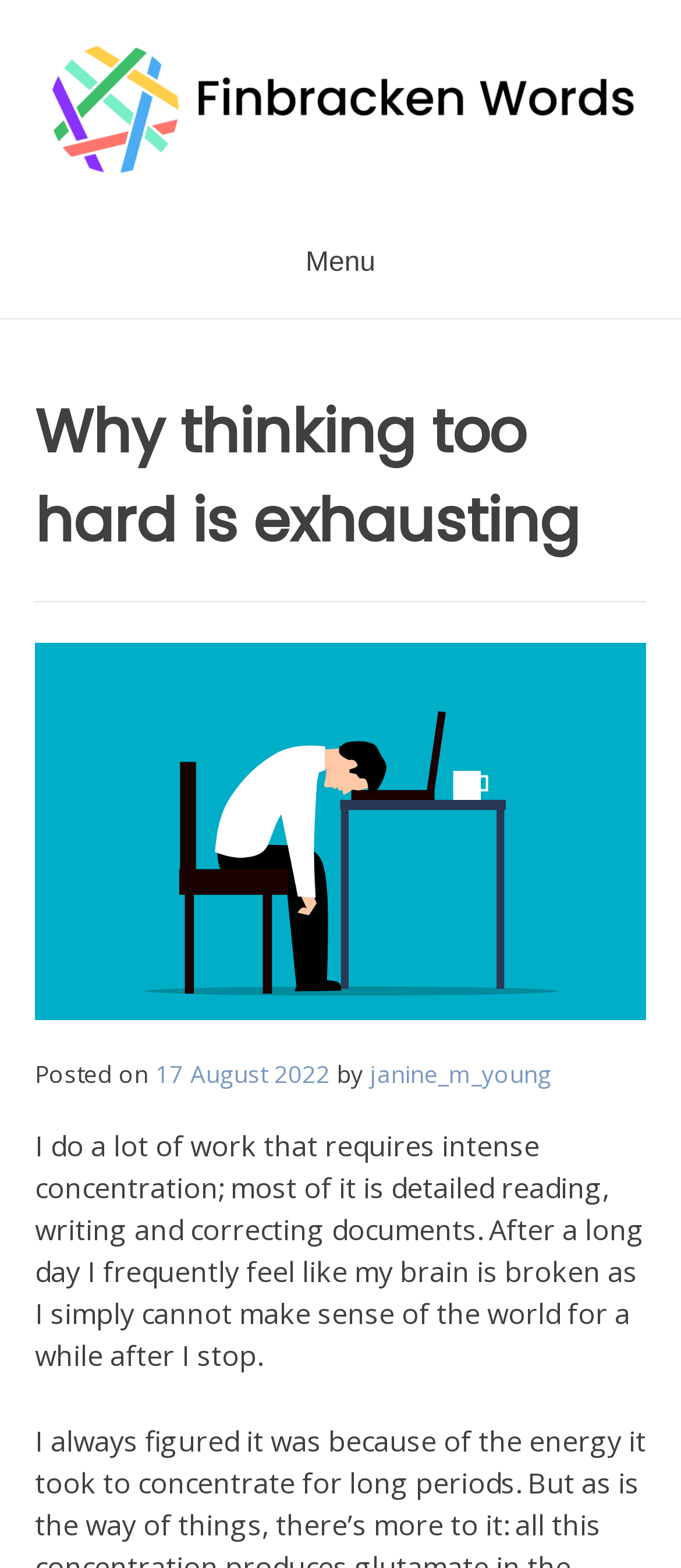When was the article posted?
Provide a detailed answer to the question, using the image to inform your response.

The text mentions 'Posted on 17 August 2022' which indicates the date the article was posted.